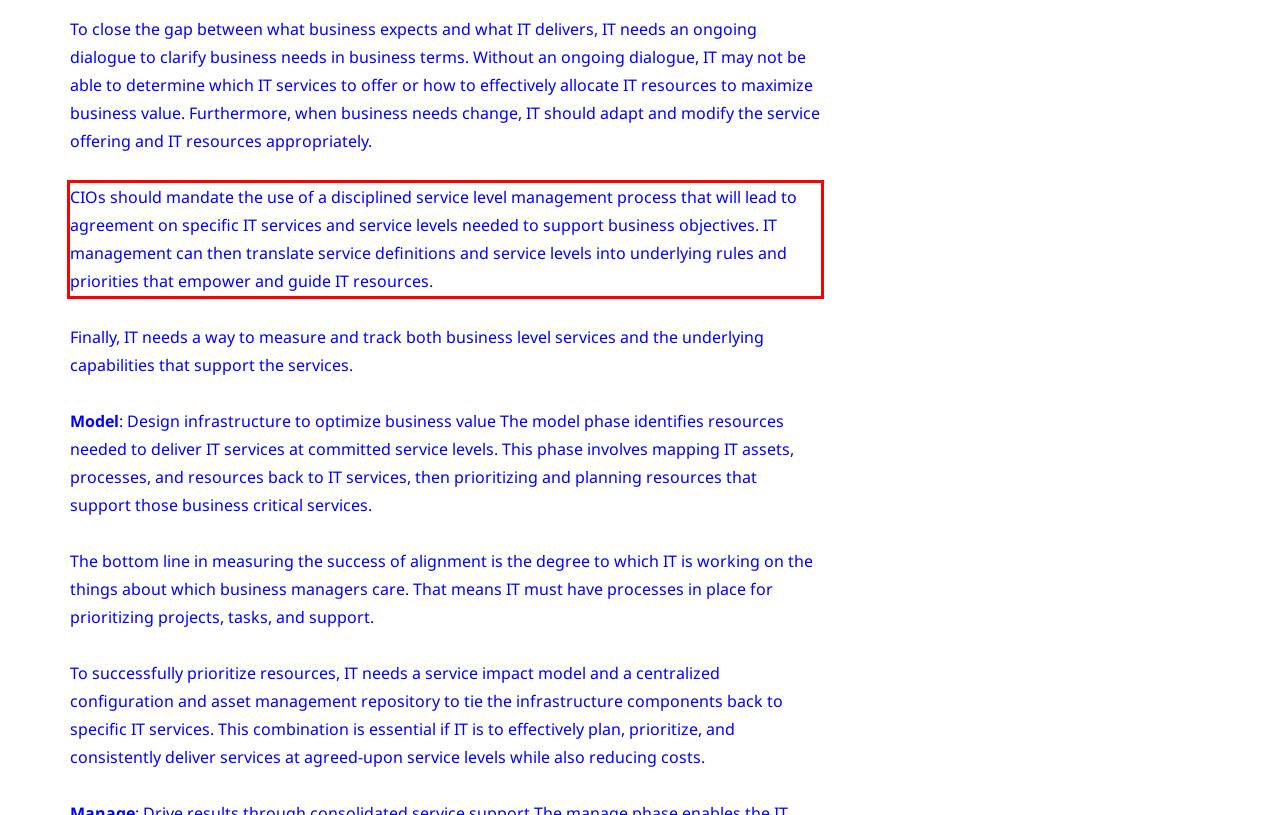Given the screenshot of the webpage, identify the red bounding box, and recognize the text content inside that red bounding box.

CIOs should mandate the use of a disciplined service level management process that will lead to agreement on specific IT services and service levels needed to support business objectives. IT management can then translate service definitions and service levels into underlying rules and priorities that empower and guide IT resources.